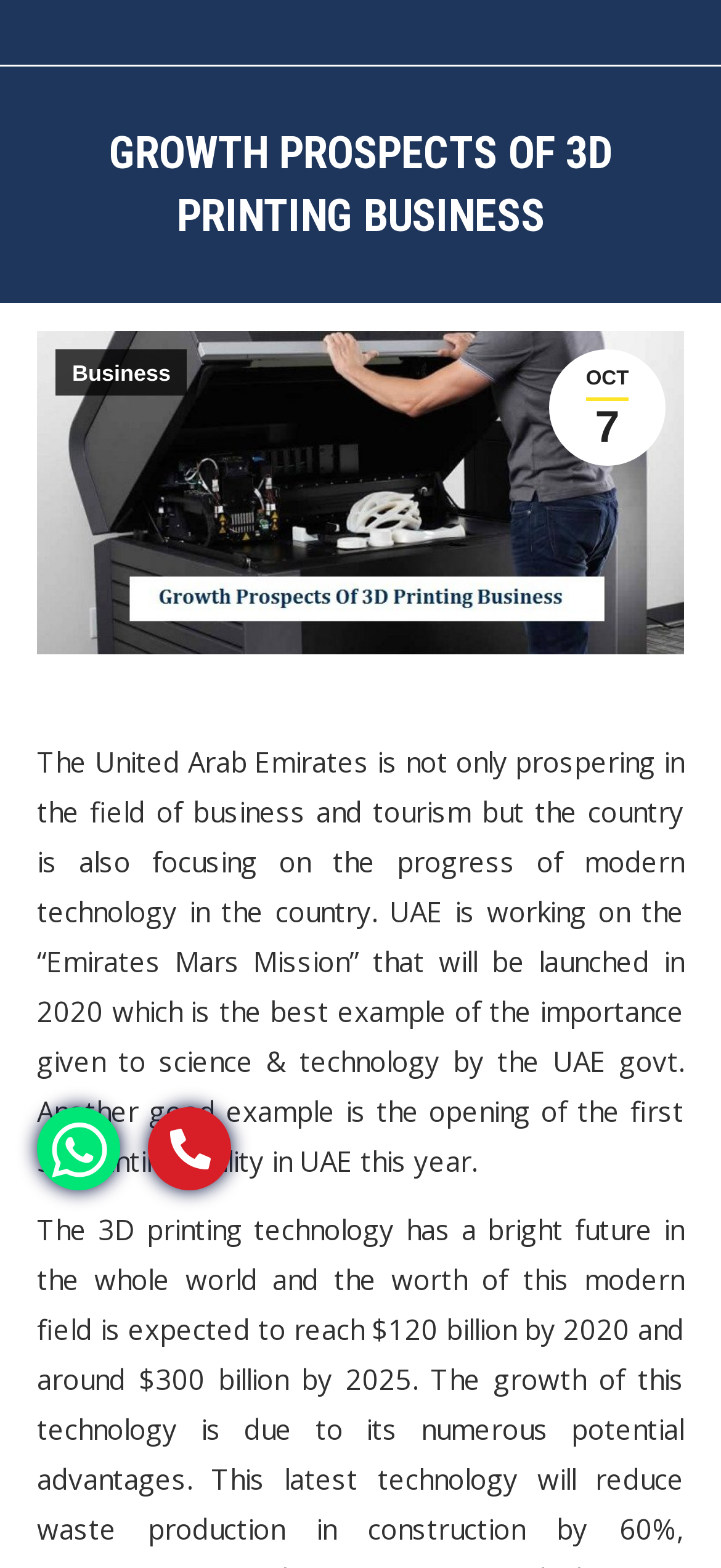Identify and provide the bounding box coordinates of the UI element described: "Business". The coordinates should be formatted as [left, top, right, bottom], with each number being a float between 0 and 1.

[0.077, 0.223, 0.26, 0.252]